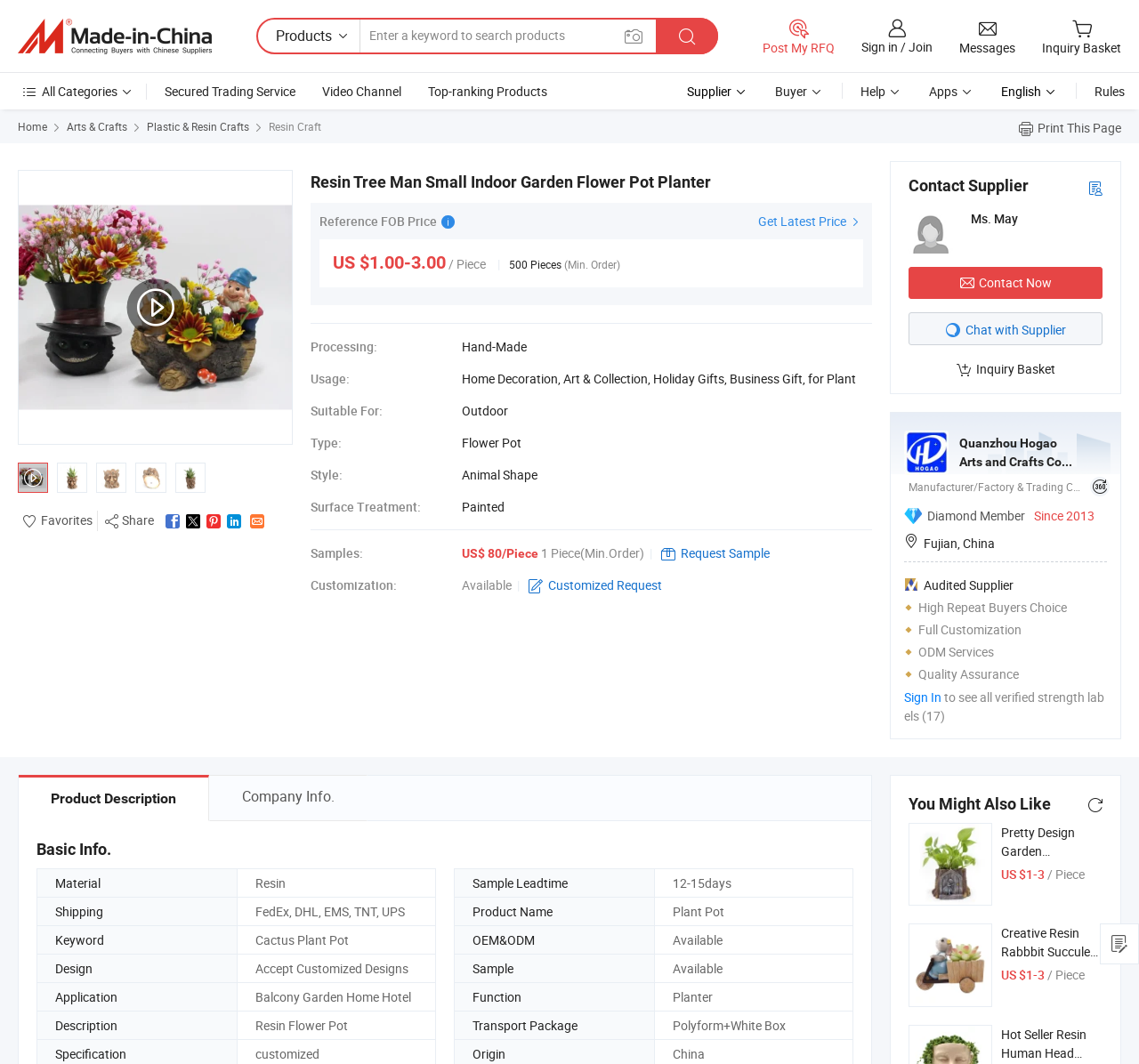Please identify the bounding box coordinates of the region to click in order to complete the task: "Request sample". The coordinates must be four float numbers between 0 and 1, specified as [left, top, right, bottom].

[0.581, 0.511, 0.676, 0.529]